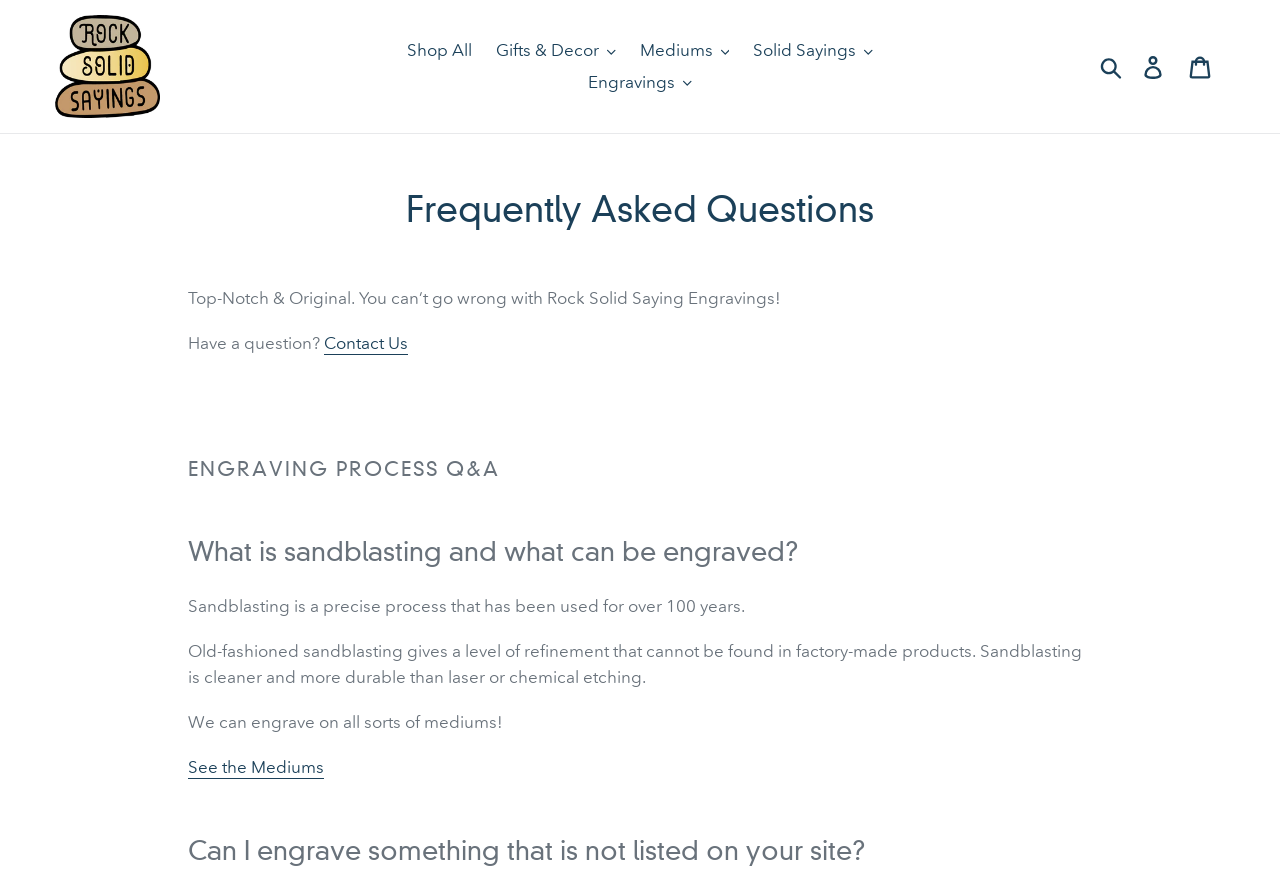Locate the bounding box of the UI element based on this description: "Log in". Provide four float numbers between 0 and 1 as [left, top, right, bottom].

[0.884, 0.05, 0.92, 0.101]